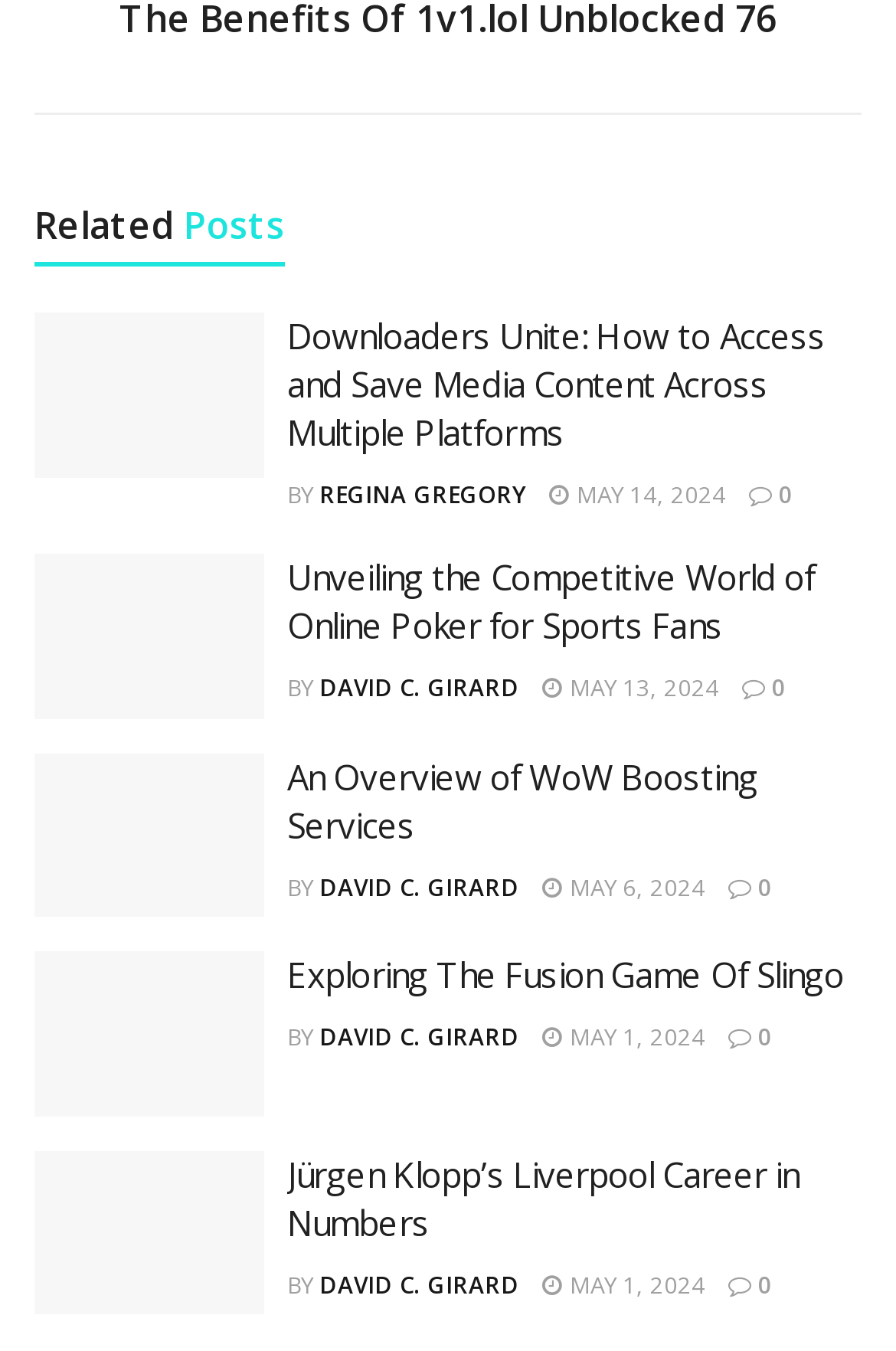Determine the bounding box coordinates of the clickable area required to perform the following instruction: "Explore the article 'An Overview of WoW Boosting Services'". The coordinates should be represented as four float numbers between 0 and 1: [left, top, right, bottom].

[0.321, 0.558, 0.962, 0.629]